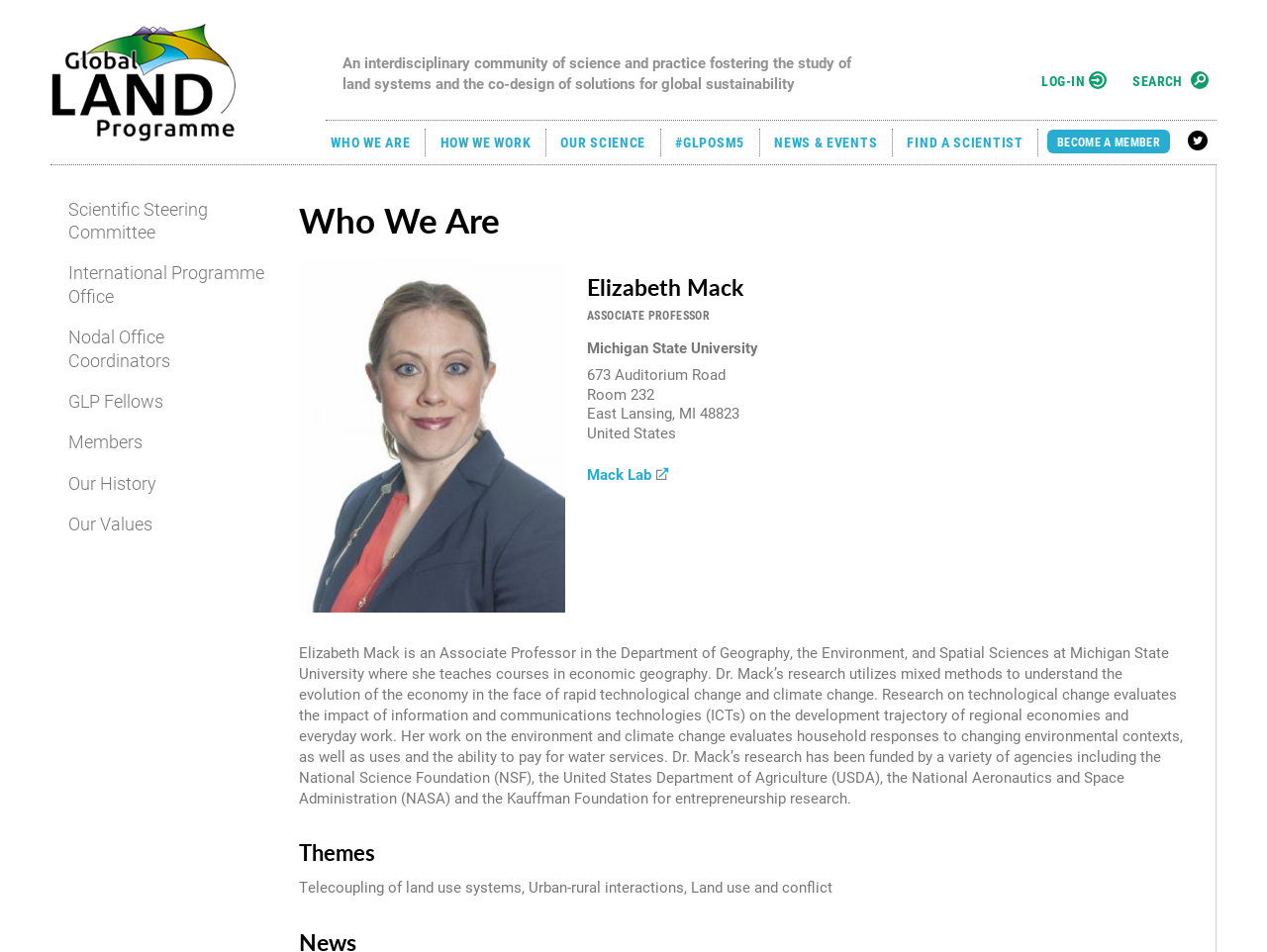What is Elizabeth Mack's profession?
Please use the image to deliver a detailed and complete answer.

I found this information by looking at the heading 'Elizabeth Mack' and the subsequent heading 'ASSOCIATE PROFESSOR' which indicates her profession.